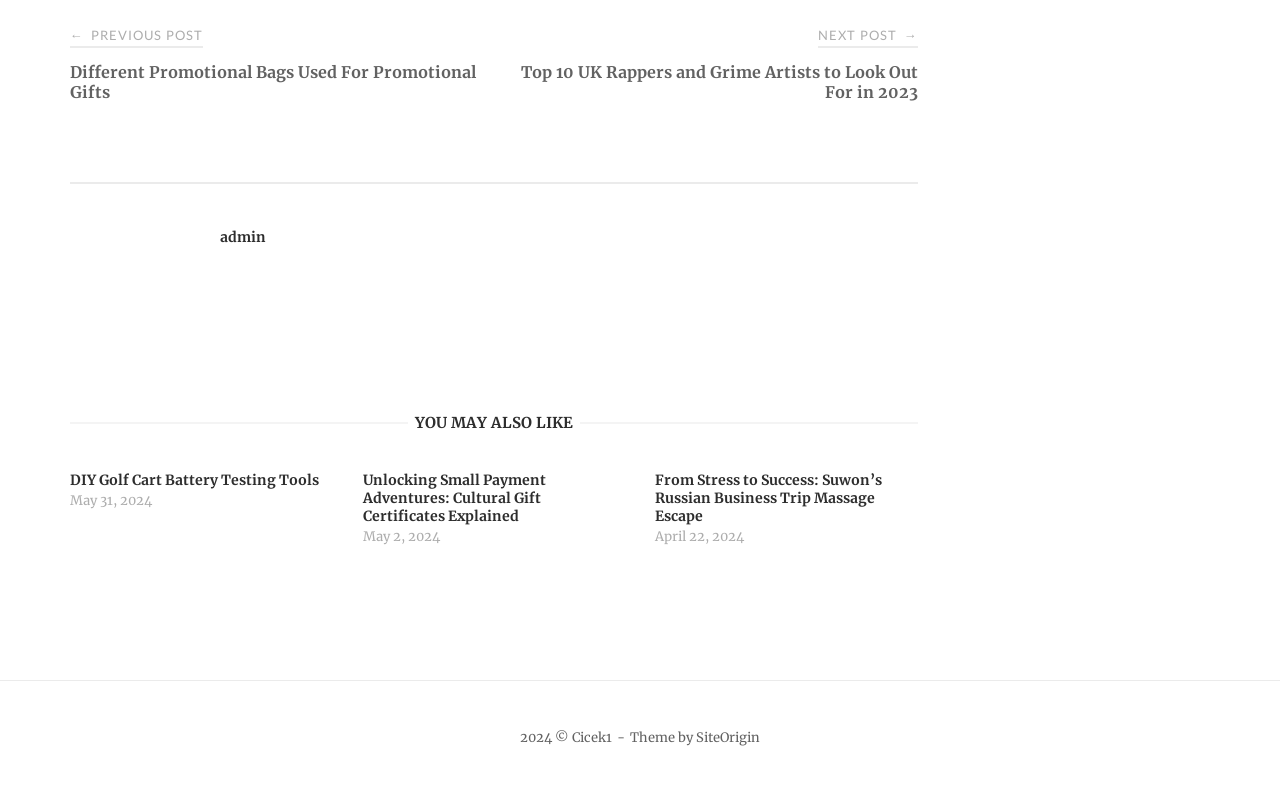Please provide a brief answer to the following inquiry using a single word or phrase:
What is the title of the previous post?

Different Promotional Bags Used For Promotional Gifts